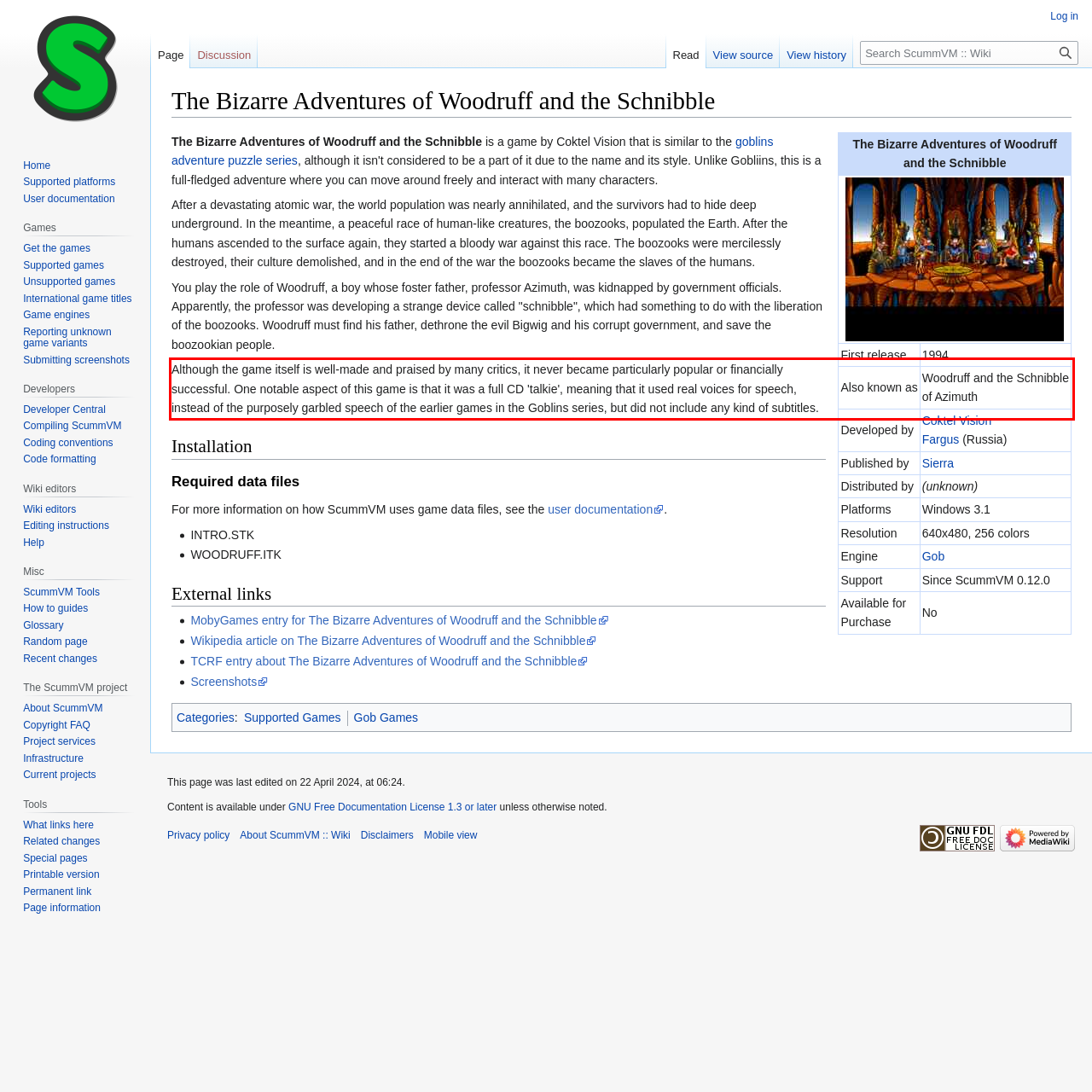You are given a screenshot with a red rectangle. Identify and extract the text within this red bounding box using OCR.

Although the game itself is well-made and praised by many critics, it never became particularly popular or financially successful. One notable aspect of this game is that it was a full CD 'talkie', meaning that it used real voices for speech, instead of the purposely garbled speech of the earlier games in the Goblins series, but did not include any kind of subtitles.